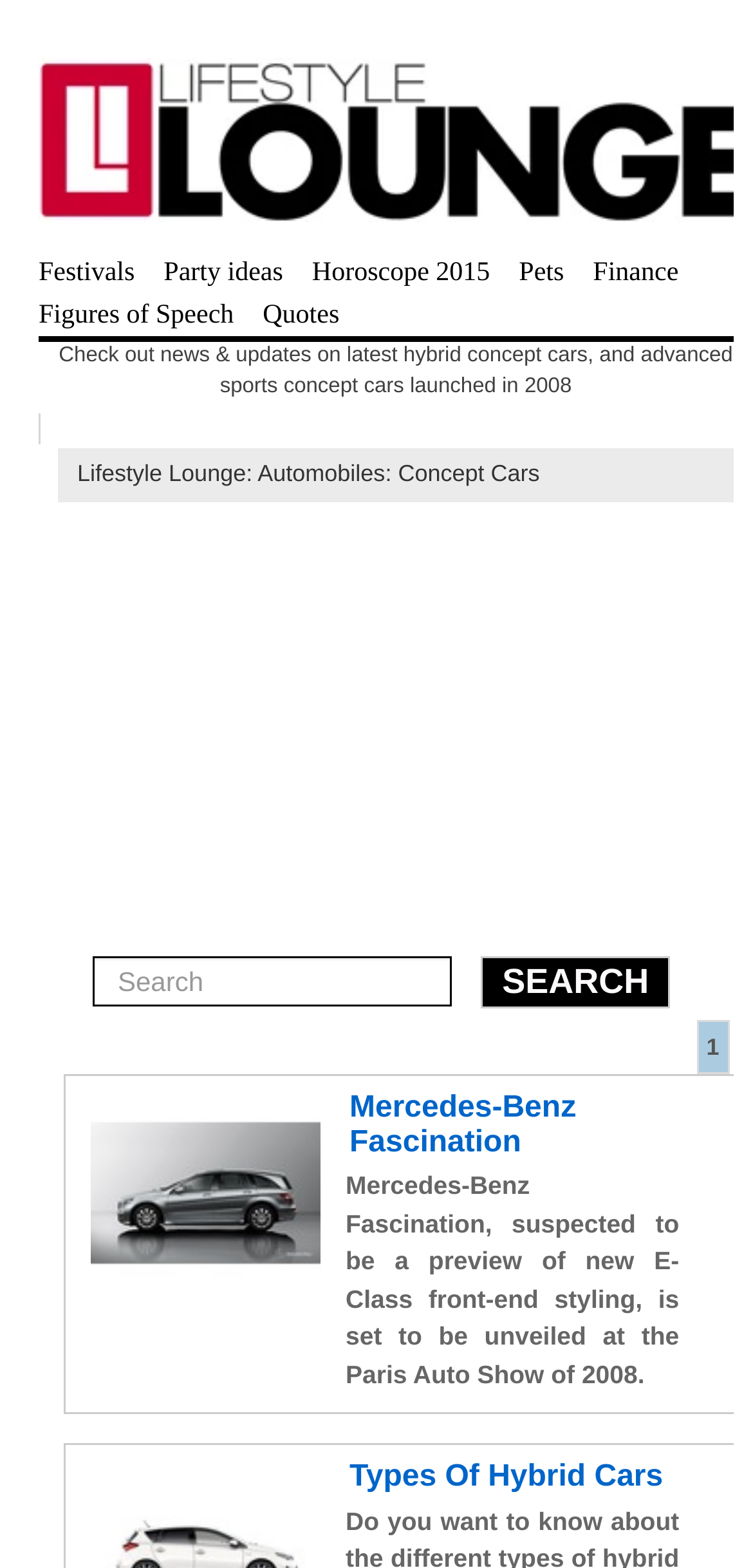Specify the bounding box coordinates (top-left x, top-left y, bottom-right x, bottom-right y) of the UI element in the screenshot that matches this description: Party ideas

[0.217, 0.159, 0.414, 0.184]